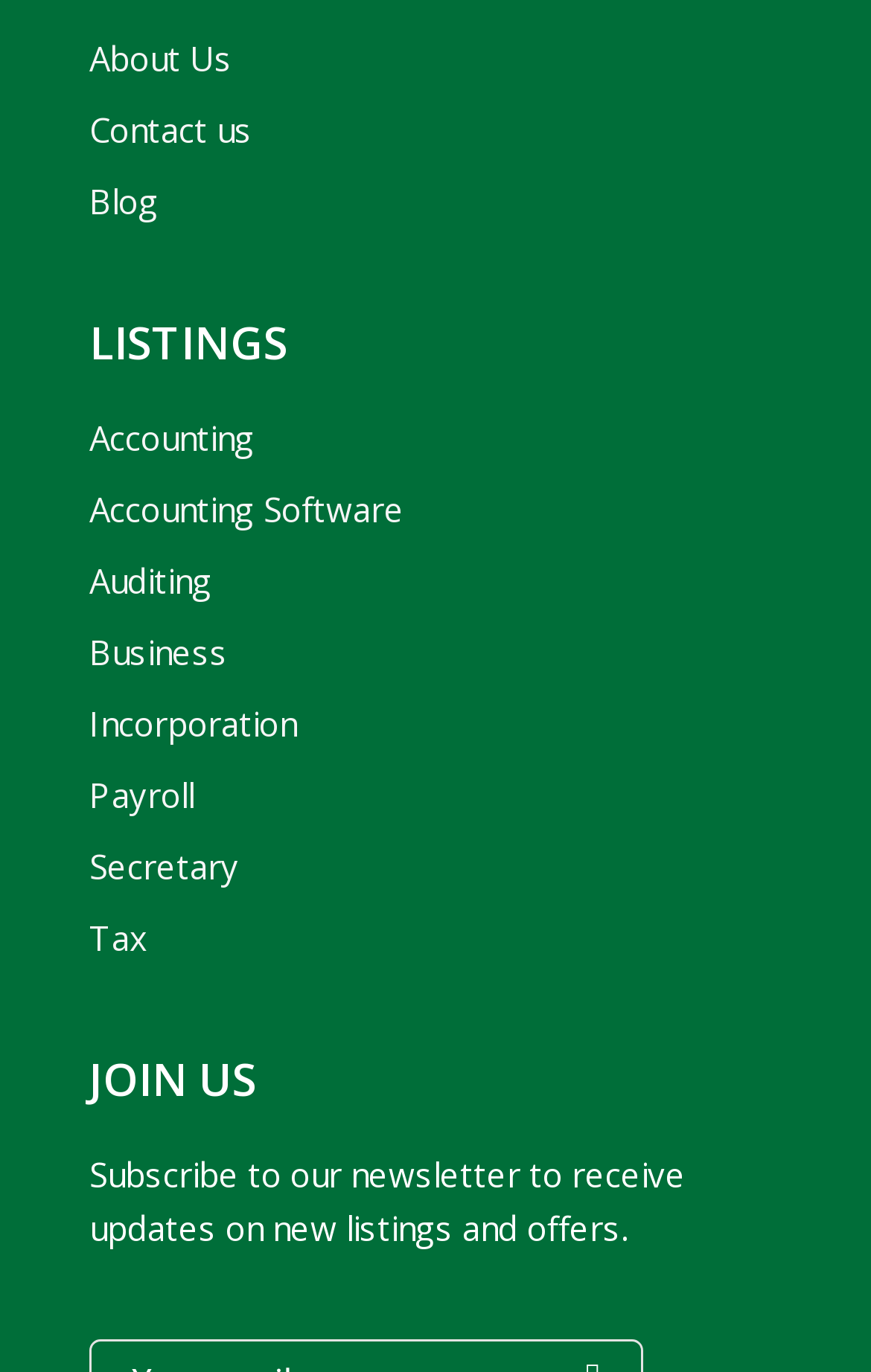Please provide a brief answer to the following inquiry using a single word or phrase:
What is the category below 'LISTINGS'?

Accounting